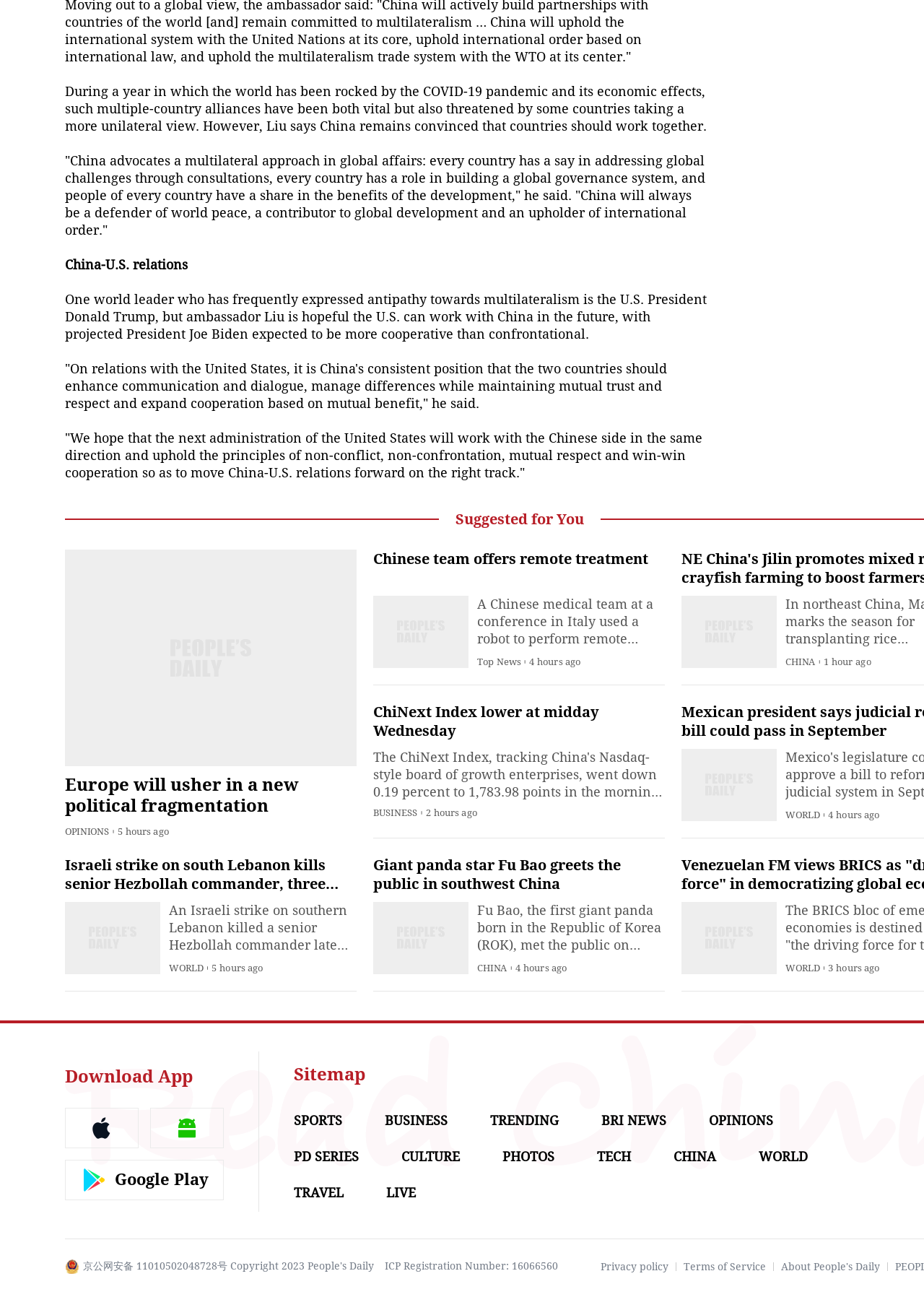What is the topic of the article with the quote from ambassador Liu?
Using the image as a reference, give a one-word or short phrase answer.

China-U.S. relations